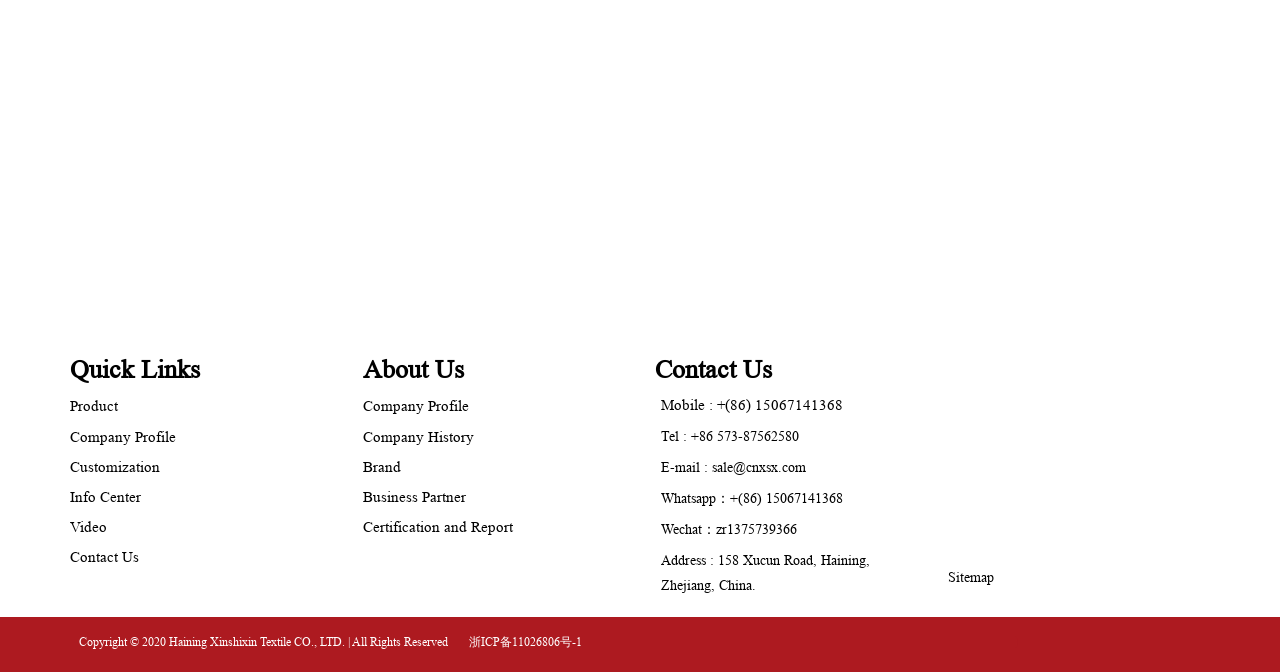Identify the bounding box for the UI element specified in this description: "Multi-Region Deployment". The coordinates must be four float numbers between 0 and 1, formatted as [left, top, right, bottom].

None